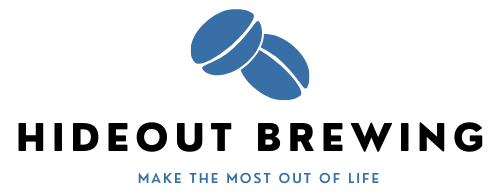What is the tagline of Hideout Brewing?
Could you please answer the question thoroughly and with as much detail as possible?

The tagline 'Make the most out of life' is written beneath the main logo, conveying a positive and enriching experience associated with the products of Hideout Brewing.